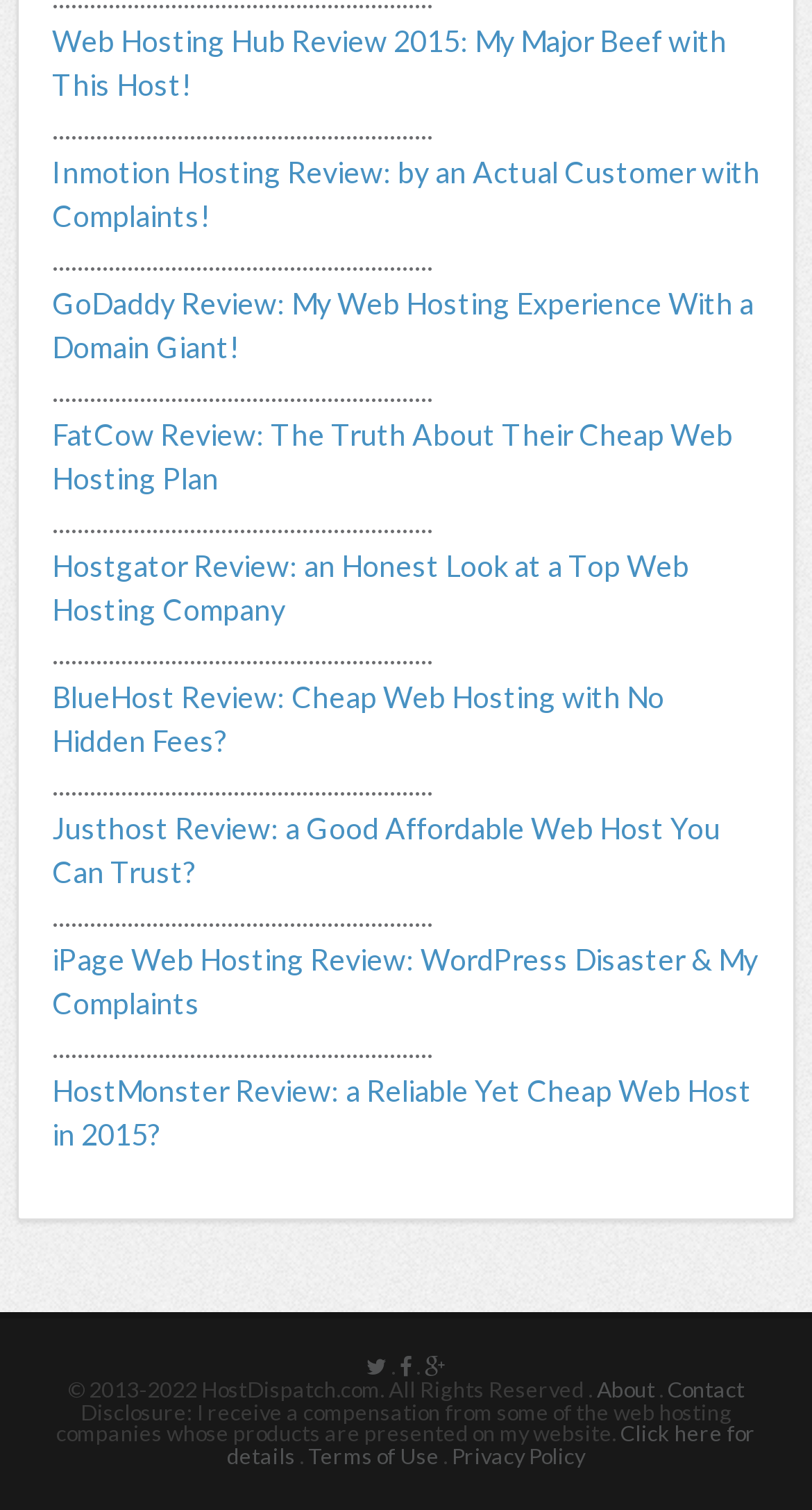What is the copyright year range?
Please provide a single word or phrase based on the screenshot.

2013-2022